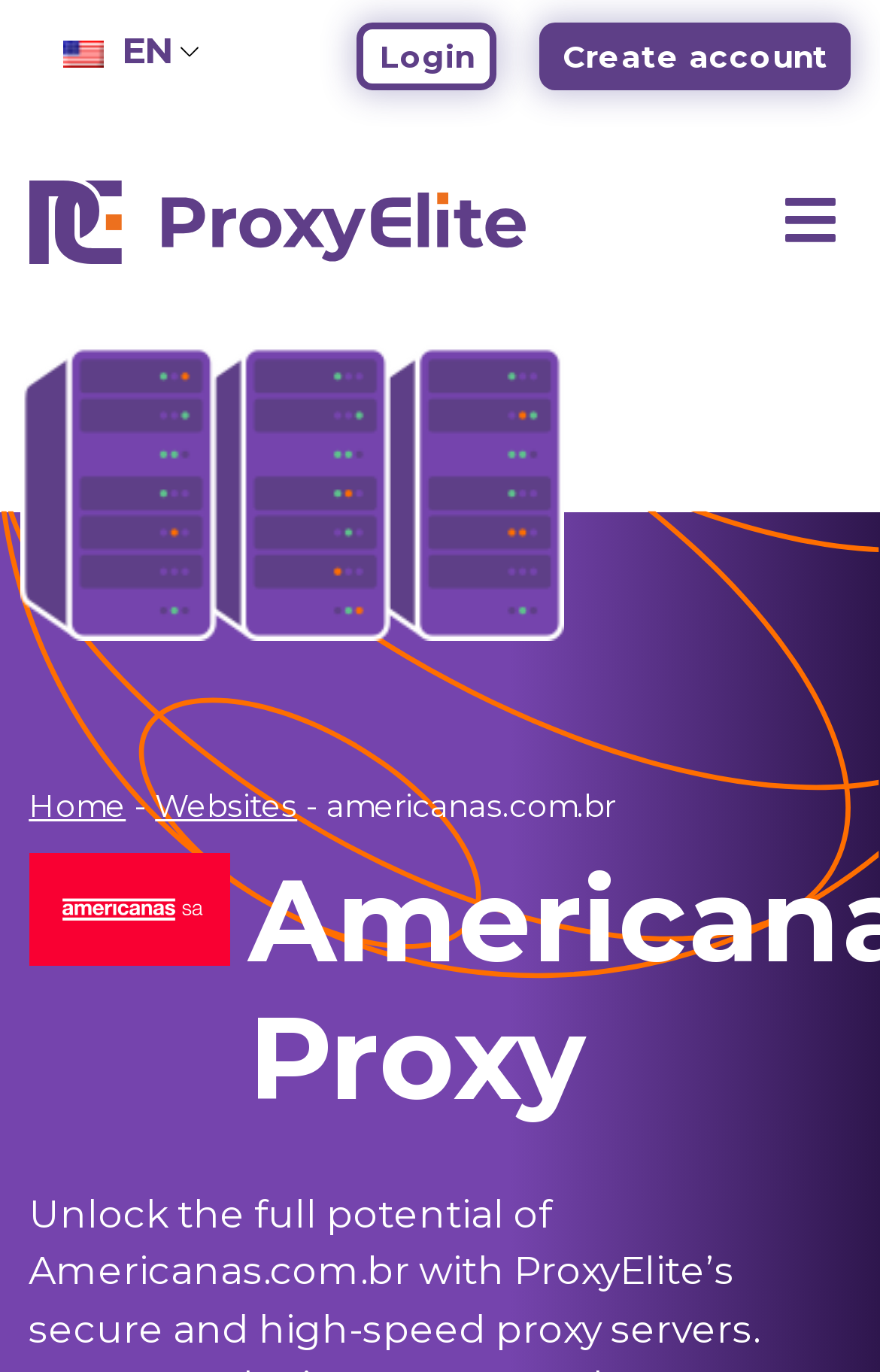Identify the bounding box coordinates for the element that needs to be clicked to fulfill this instruction: "Click on Login". Provide the coordinates in the format of four float numbers between 0 and 1: [left, top, right, bottom].

[0.406, 0.016, 0.565, 0.066]